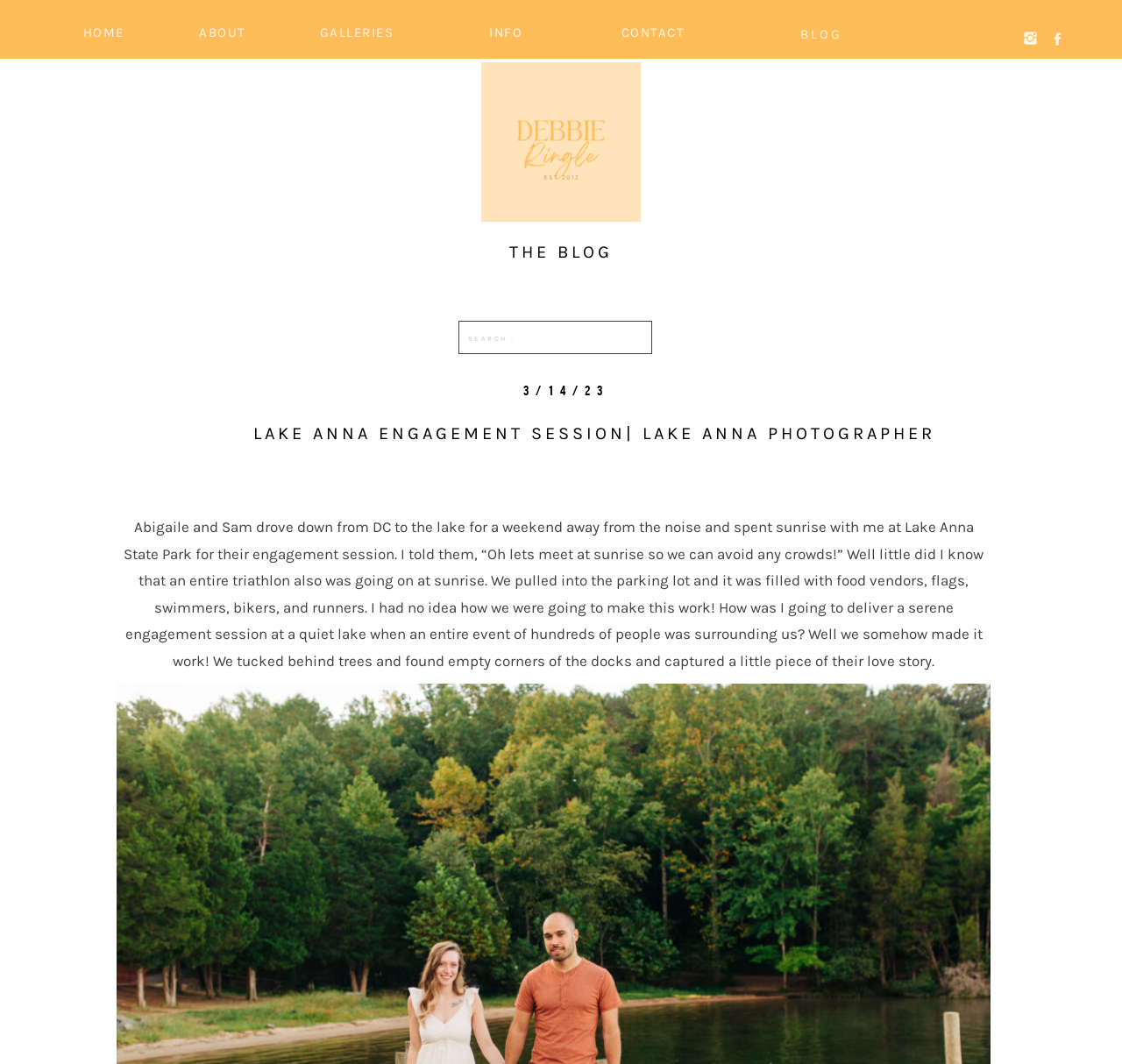Can you specify the bounding box coordinates of the area that needs to be clicked to fulfill the following instruction: "view GALLERIES"?

[0.269, 0.02, 0.367, 0.036]